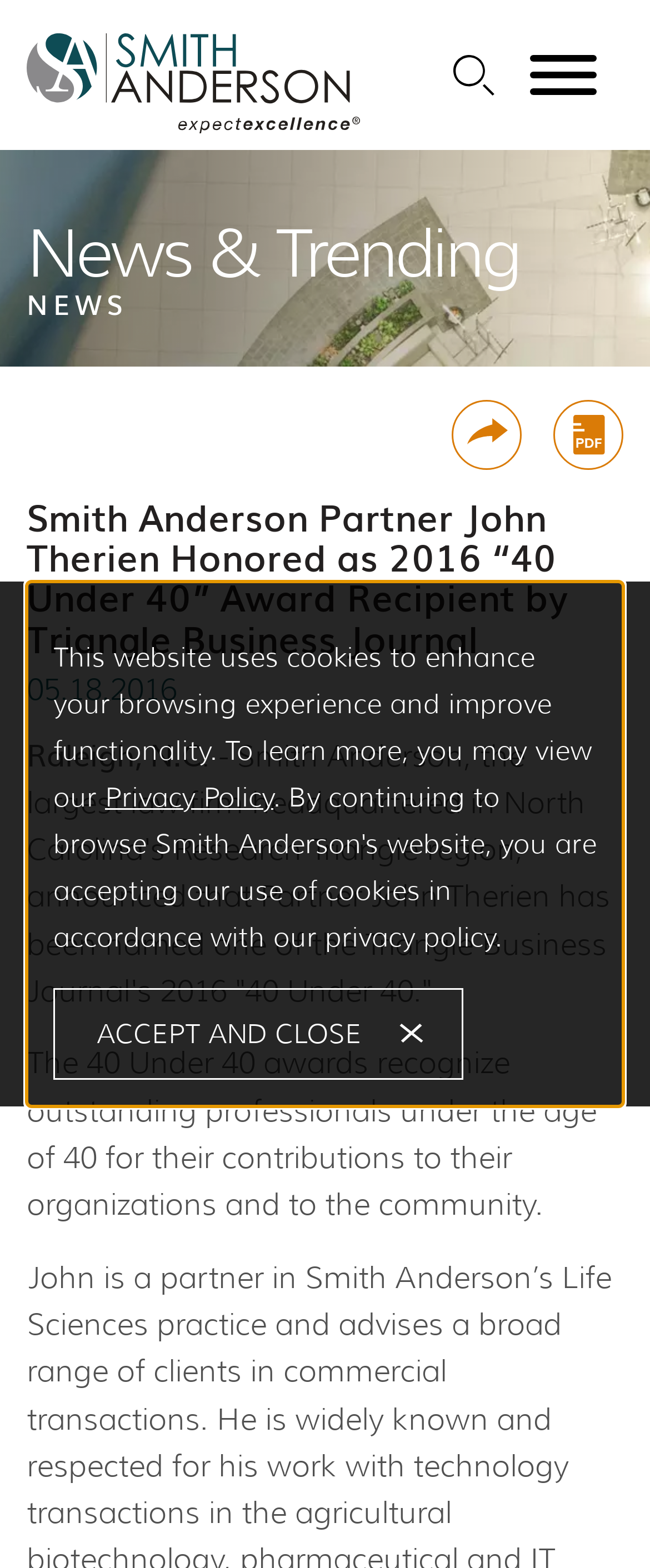Using the element description: "Main Content", determine the bounding box coordinates for the specified UI element. The coordinates should be four float numbers between 0 and 1, [left, top, right, bottom].

[0.149, 0.0, 0.5, 0.037]